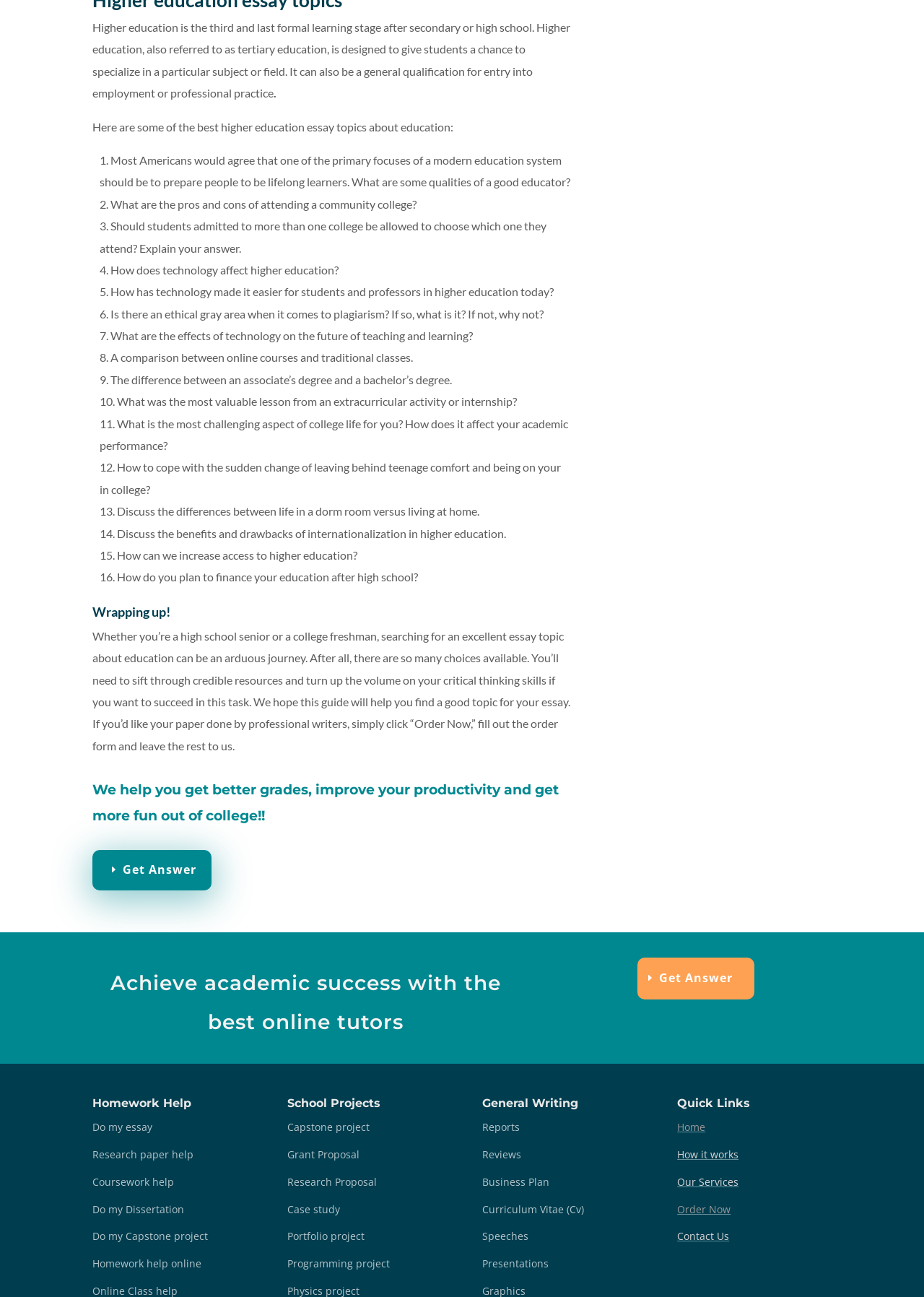Please answer the following question using a single word or phrase: 
How many essay topics about education are listed on this webpage?

15